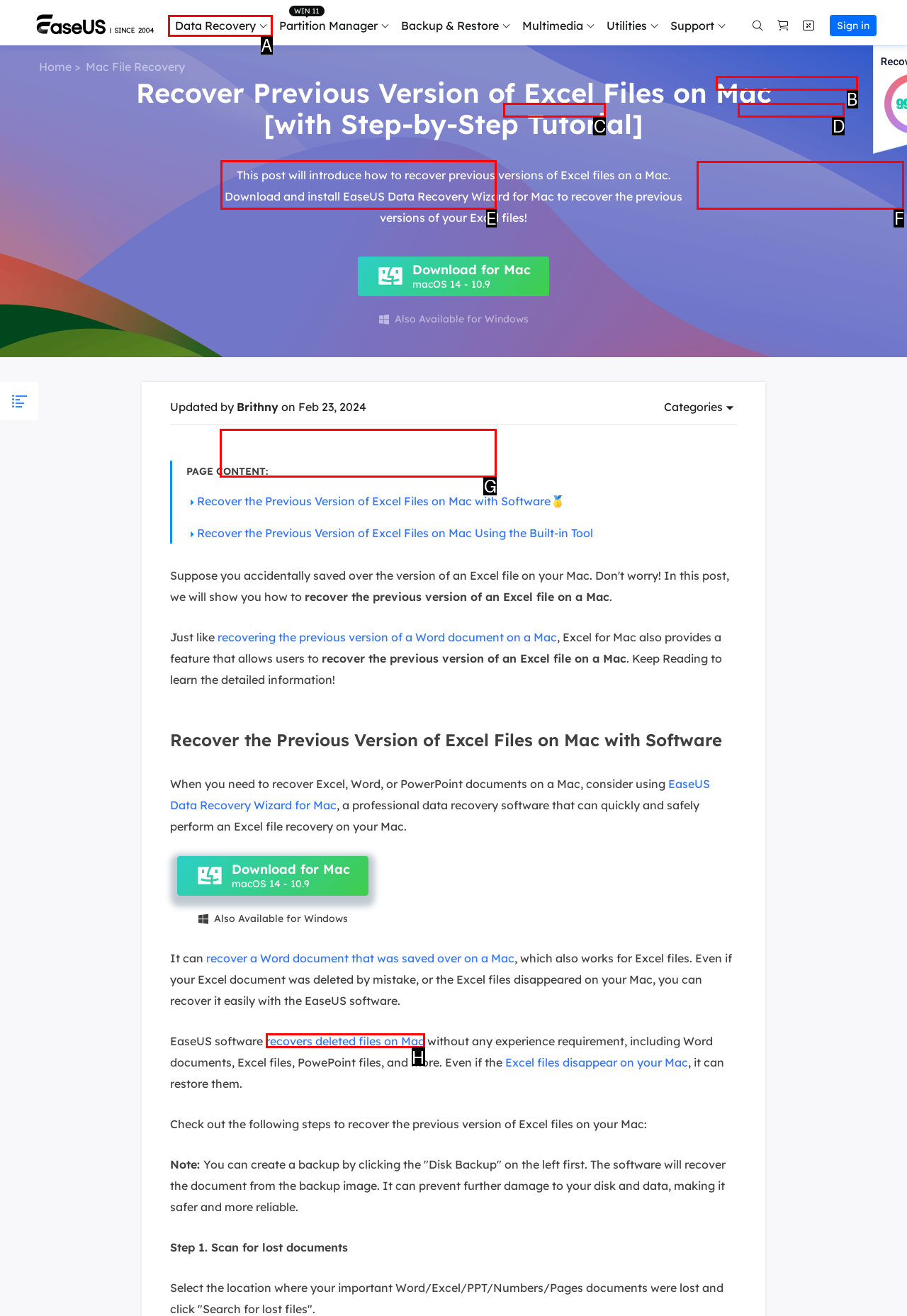Identify the letter of the UI element needed to carry out the task: Recover data from mobile
Reply with the letter of the chosen option.

E